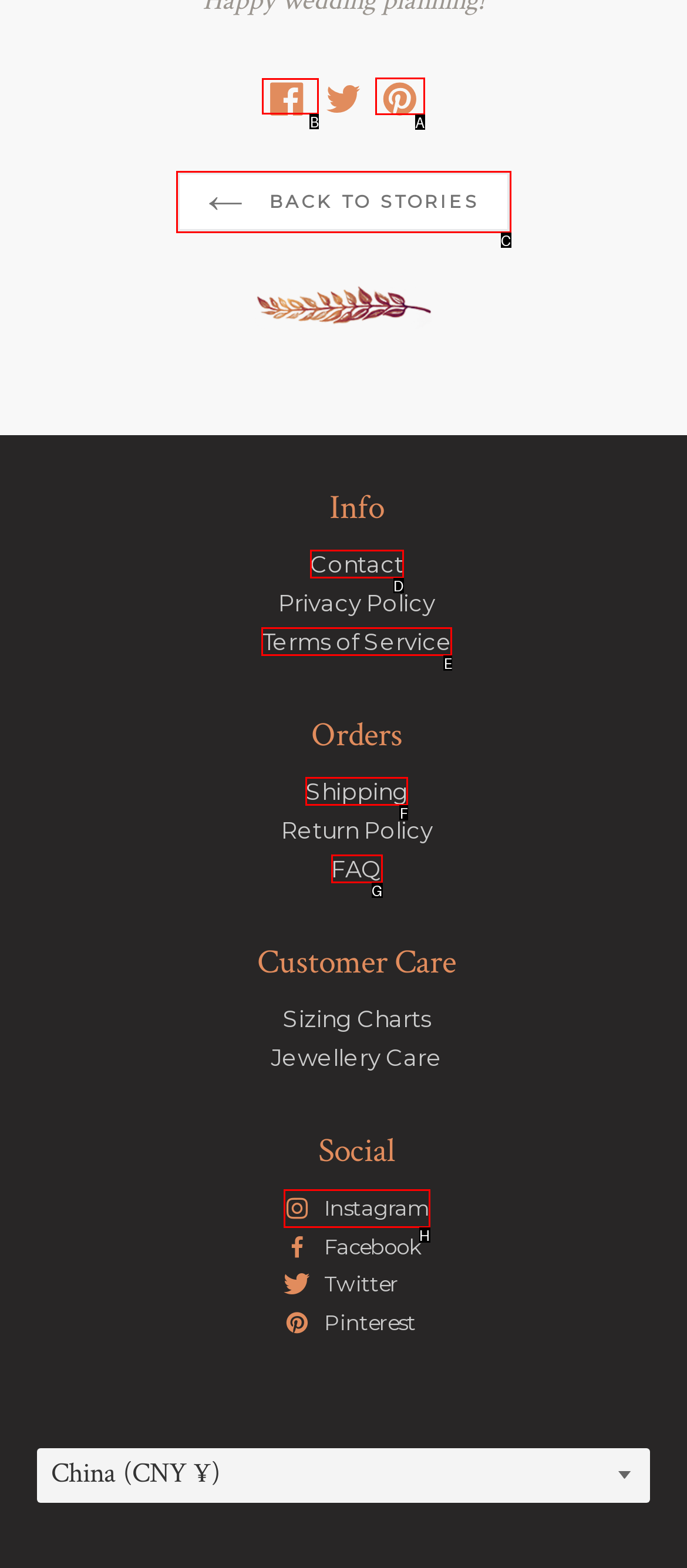Tell me the letter of the UI element to click in order to accomplish the following task: Write a comment
Answer with the letter of the chosen option from the given choices directly.

None